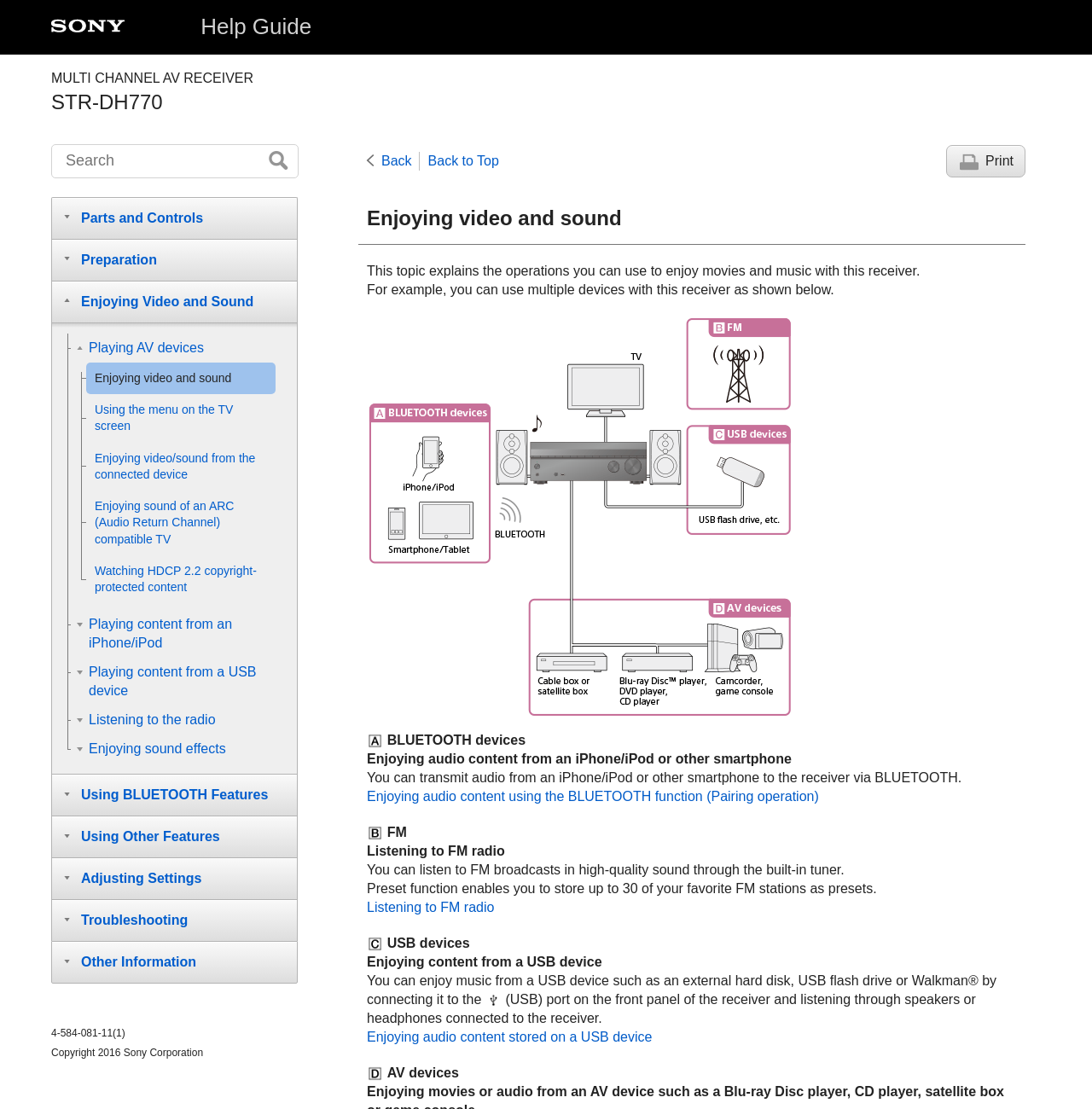How many FM stations can be stored as presets?
Please use the image to provide a one-word or short phrase answer.

30